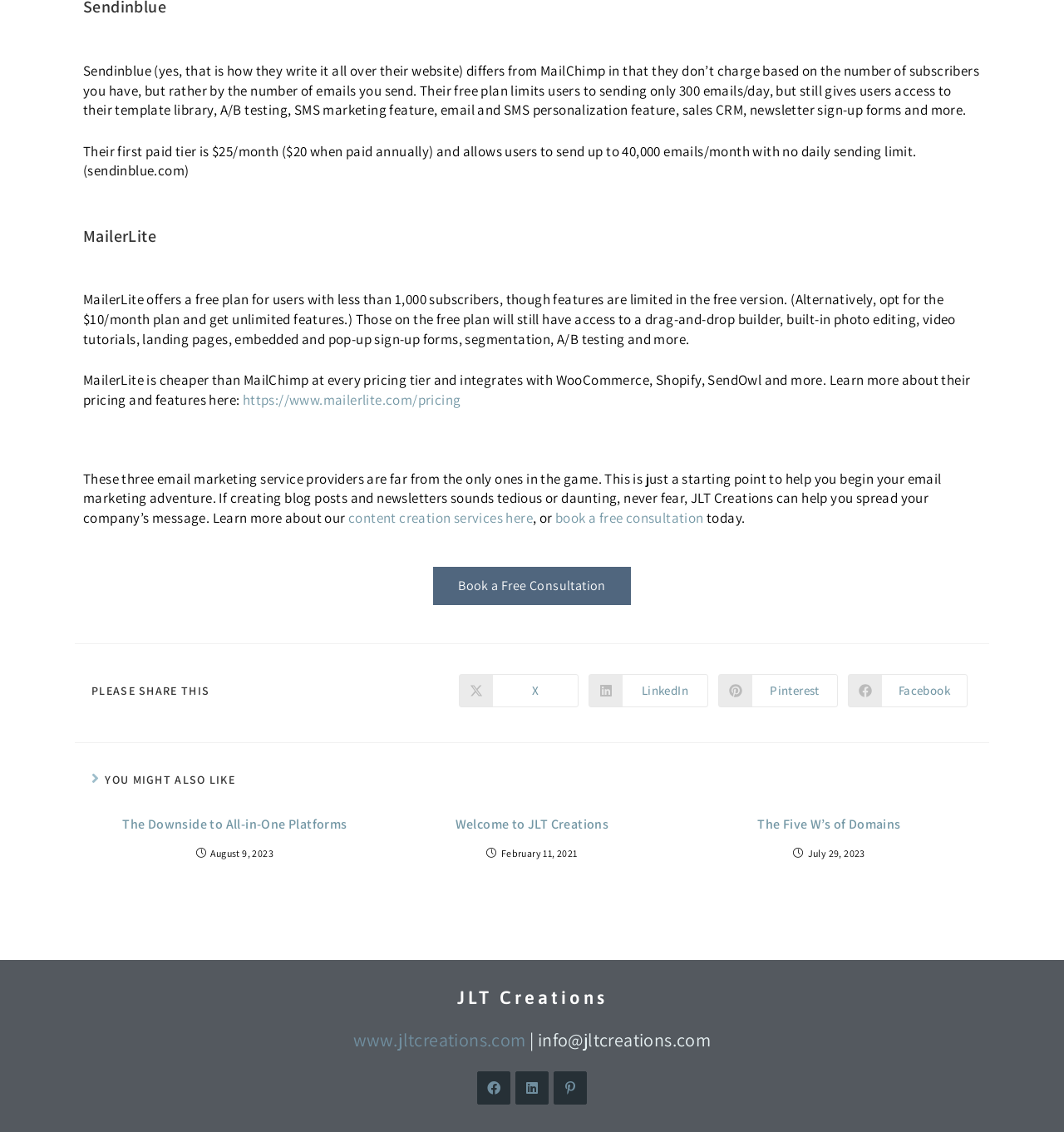Please identify the bounding box coordinates of the element's region that should be clicked to execute the following instruction: "Read The Downside to All-in-One Platforms". The bounding box coordinates must be four float numbers between 0 and 1, i.e., [left, top, right, bottom].

[0.095, 0.72, 0.346, 0.737]